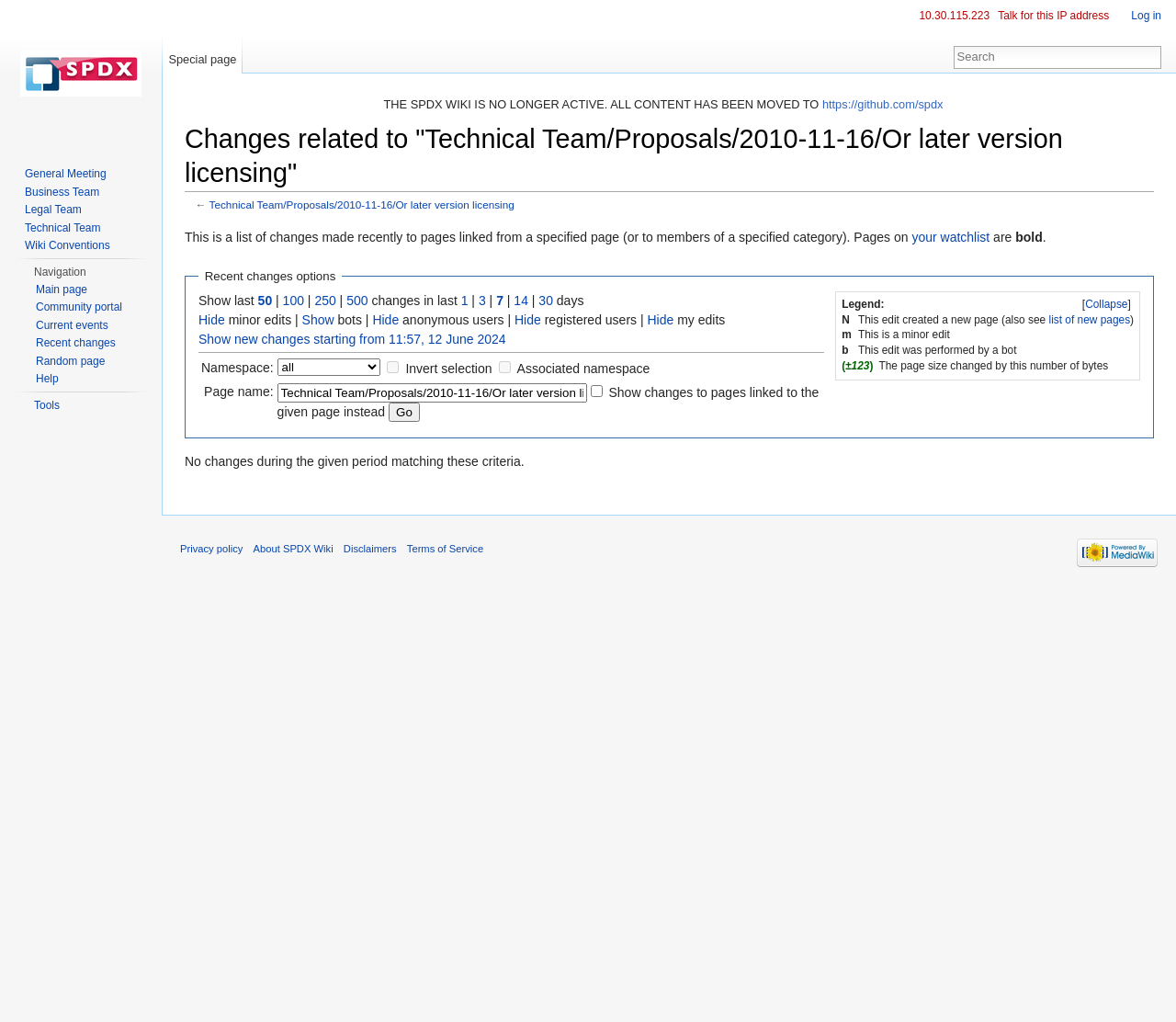Please identify the bounding box coordinates of the region to click in order to complete the task: "Click on the link to SPDX GitHub page". The coordinates must be four float numbers between 0 and 1, specified as [left, top, right, bottom].

[0.699, 0.096, 0.812, 0.109]